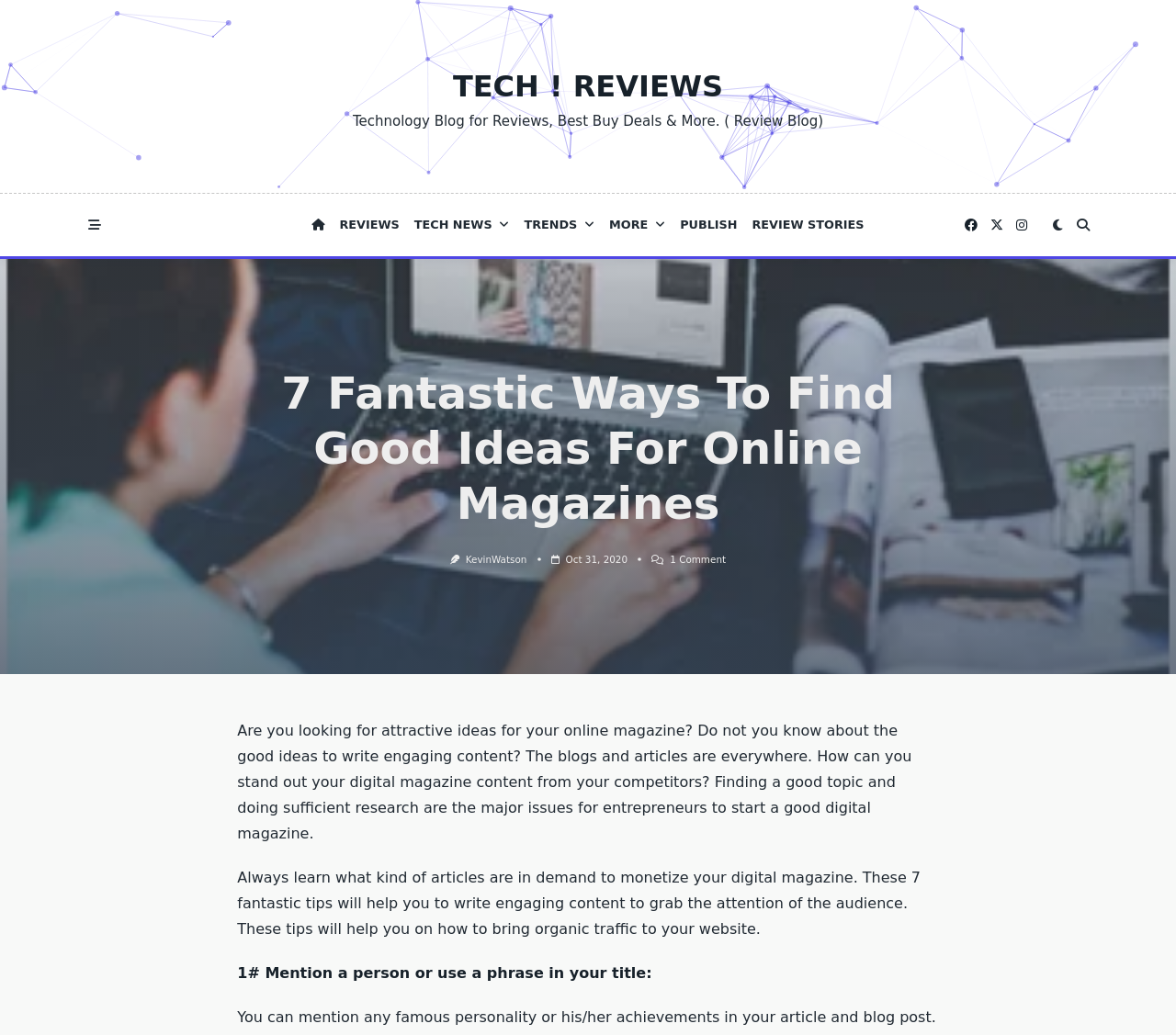Using the element description: "Oct 31, 2020Oct 31, 2020", determine the bounding box coordinates for the specified UI element. The coordinates should be four float numbers between 0 and 1, [left, top, right, bottom].

[0.481, 0.535, 0.534, 0.546]